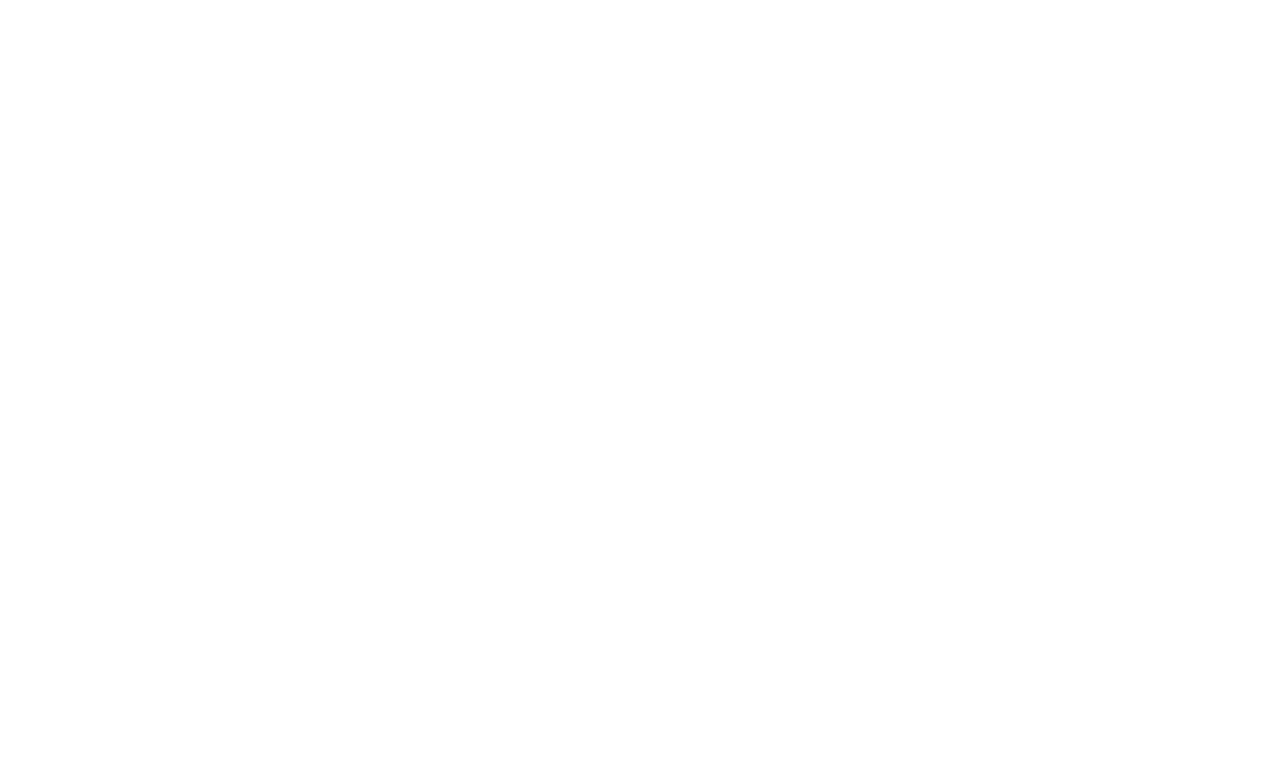Utilize the details in the image to give a detailed response to the question: What is the topic of the article?

I inferred the topic of the article by reading the heading 'EVs make up 1.3% of new car, taxi, bus registrations in 1H2021', which suggests that the article is about electric vehicles.